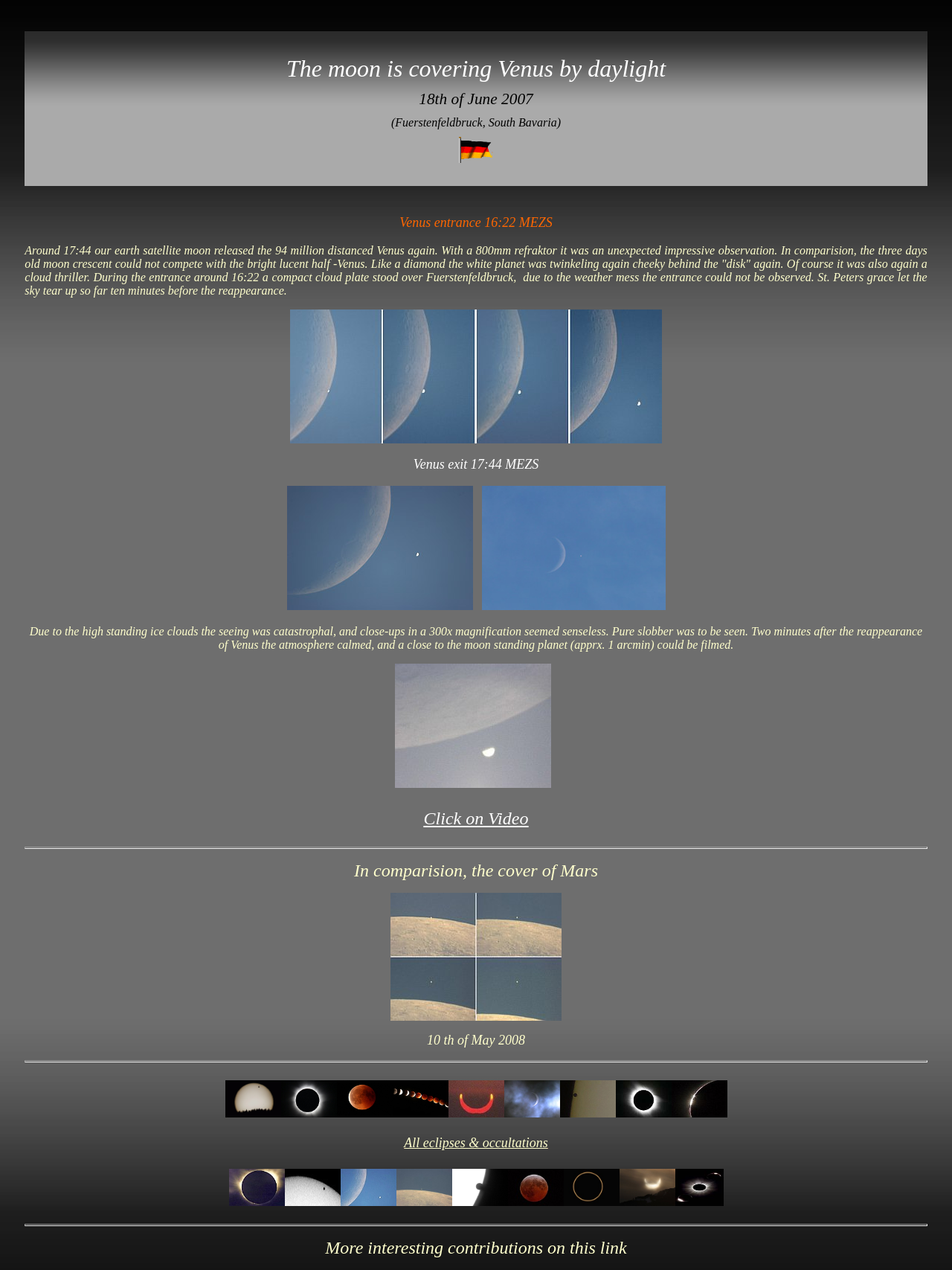What is the reason for the poor seeing condition?
Can you offer a detailed and complete answer to this question?

According to the webpage, the seeing condition was catastrophic due to high standing ice clouds, which made close-ups in 300x magnification seem senseless and resulted in poor image quality.